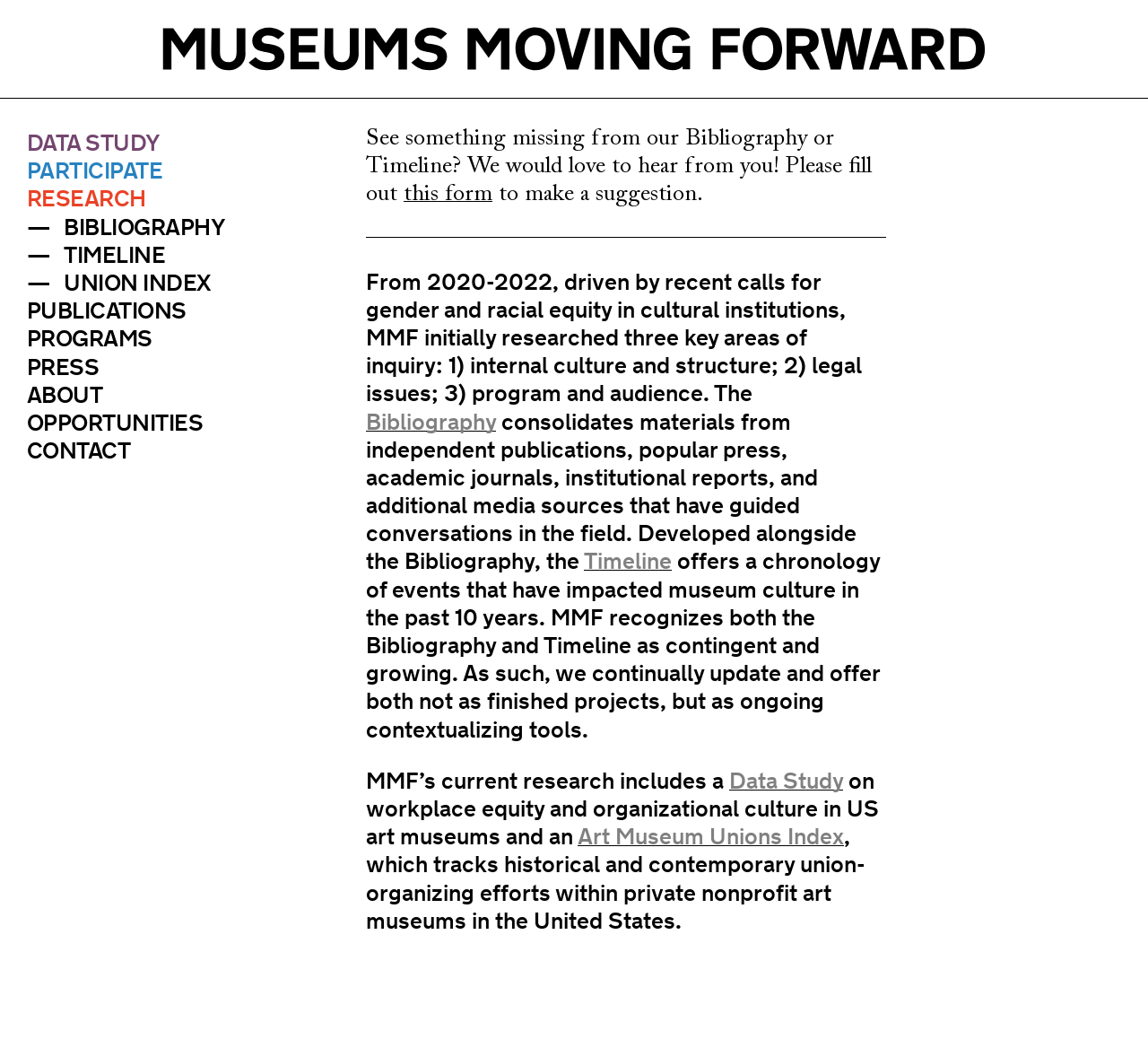Provide the bounding box coordinates of the HTML element described as: "this form". The bounding box coordinates should be four float numbers between 0 and 1, i.e., [left, top, right, bottom].

[0.352, 0.173, 0.429, 0.196]